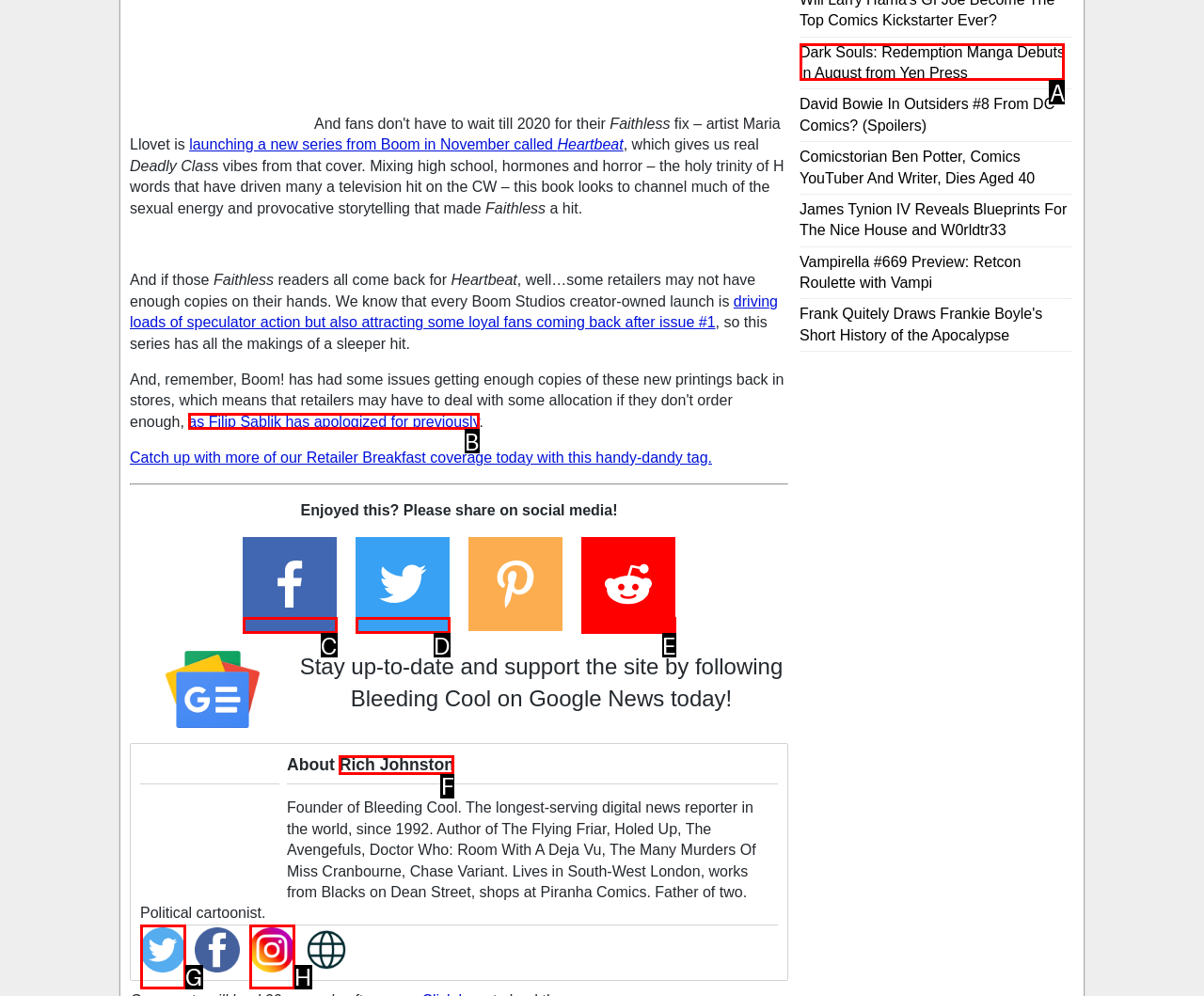Select the letter that corresponds to this element description: Bisson Portofino Ciliegiolo Rosato 2018
Answer with the letter of the correct option directly.

None